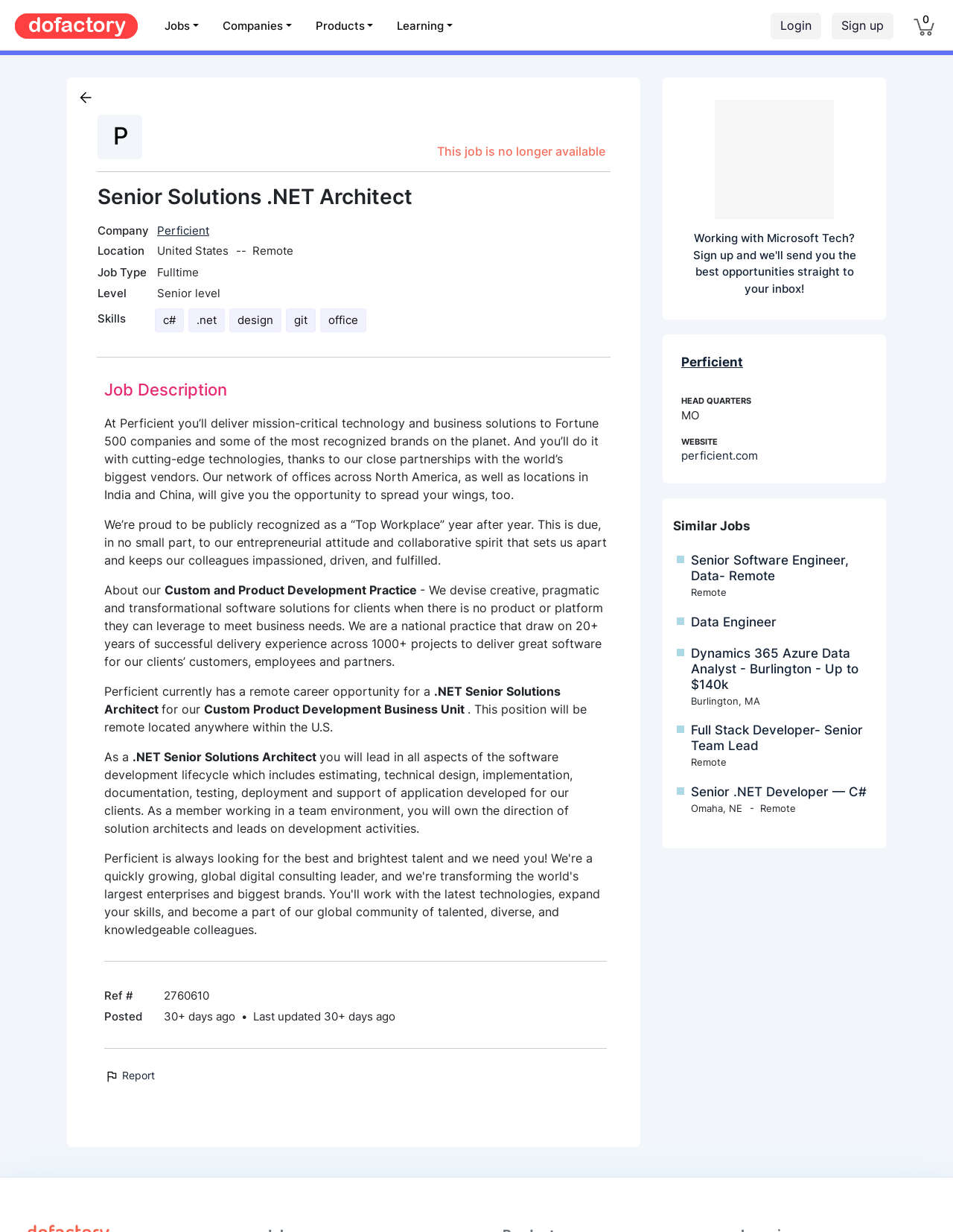What is the job type of the posting?
Examine the image closely and answer the question with as much detail as possible.

The job type can be found in the job posting details section, where it is mentioned as 'Job Type' with the value 'Fulltime'.